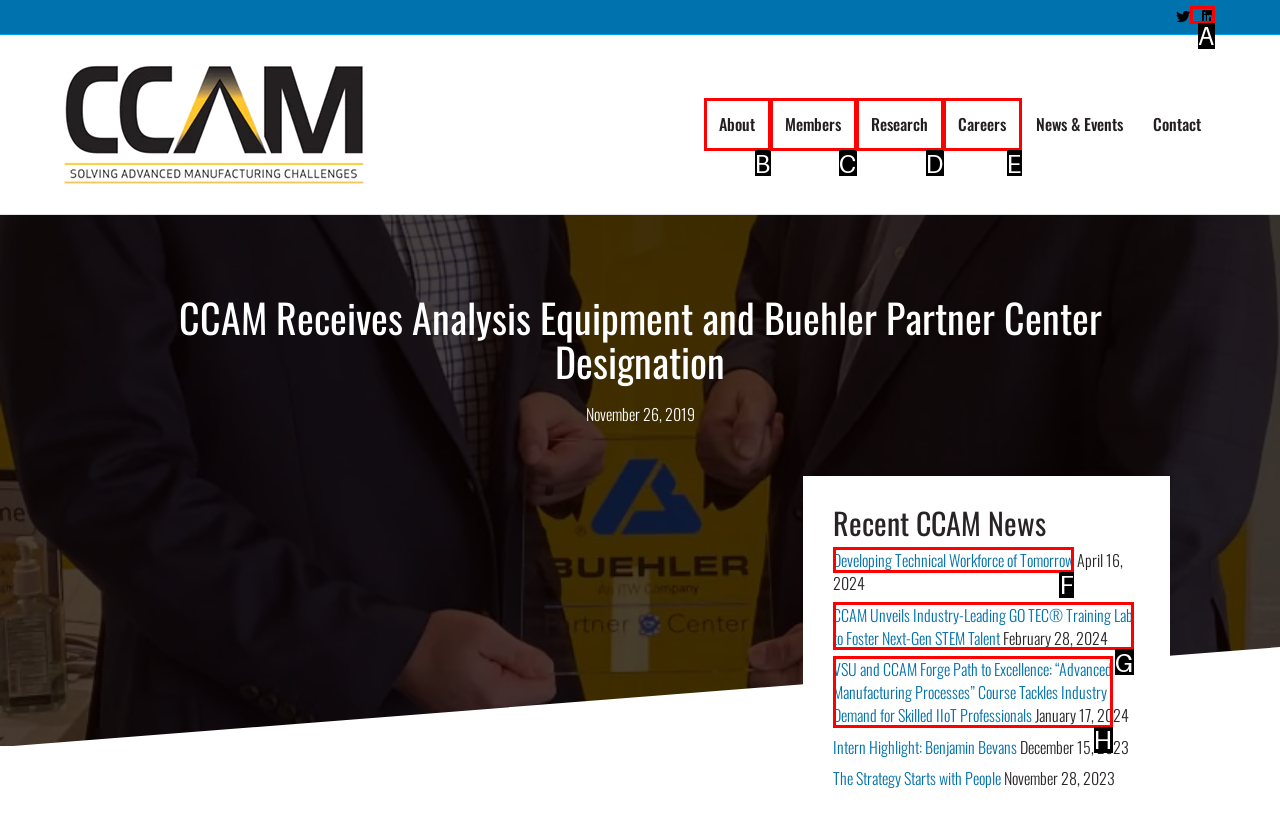Identify which HTML element to click to fulfill the following task: View Developing Technical Workforce of Tomorrow news. Provide your response using the letter of the correct choice.

F